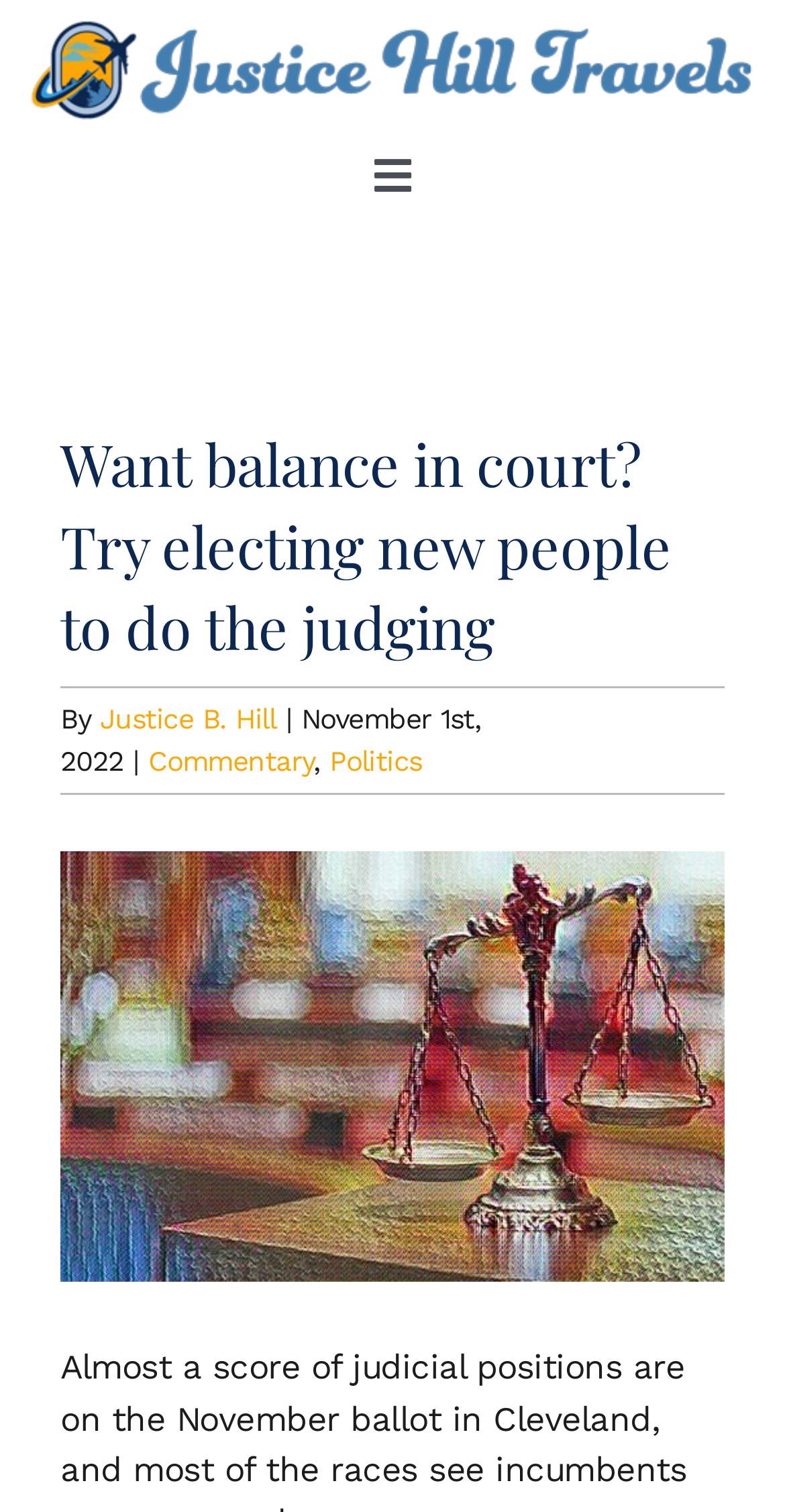How many links are in the main menu? Observe the screenshot and provide a one-word or short phrase answer.

5